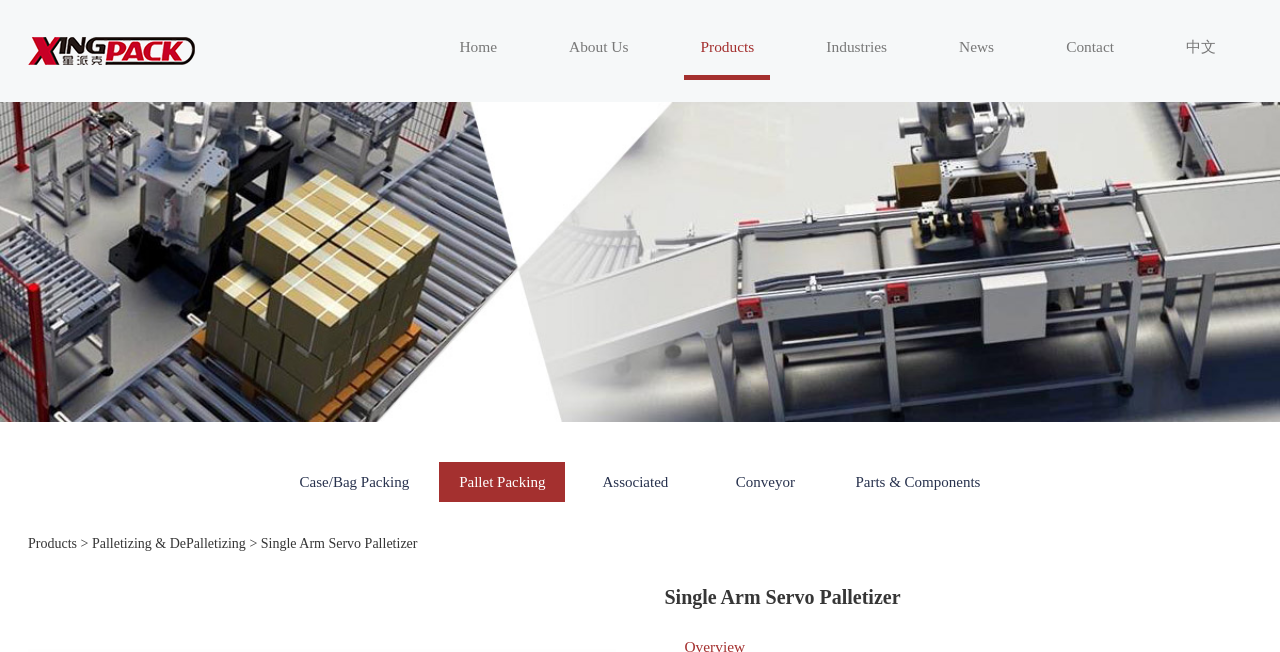Pinpoint the bounding box coordinates of the clickable area needed to execute the instruction: "Learn about Case/Bag Packing". The coordinates should be specified as four float numbers between 0 and 1, i.e., [left, top, right, bottom].

[0.218, 0.709, 0.335, 0.77]